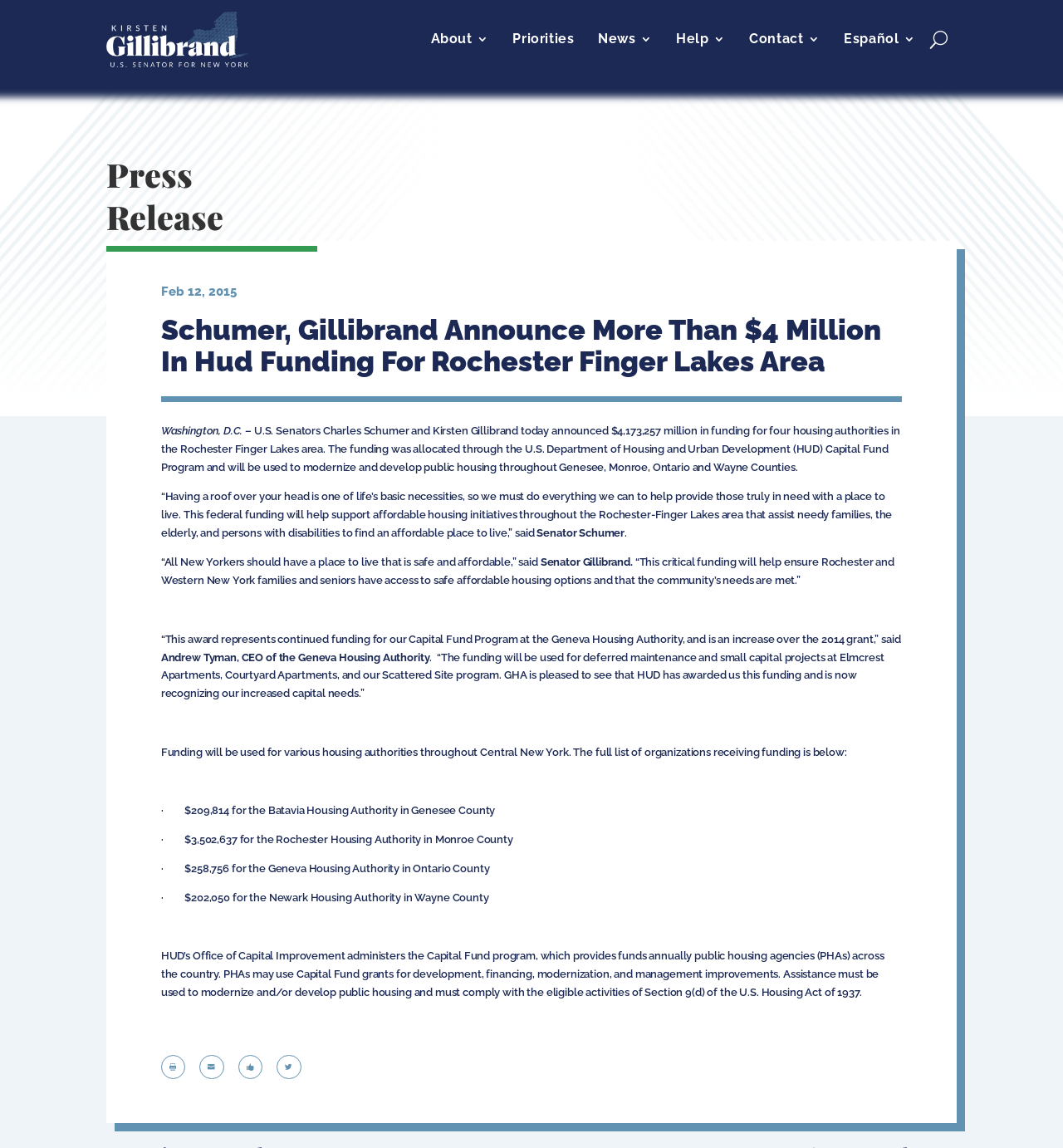Find and provide the bounding box coordinates for the UI element described here: "News". The coordinates should be given as four float numbers between 0 and 1: [left, top, right, bottom].

[0.563, 0.029, 0.614, 0.045]